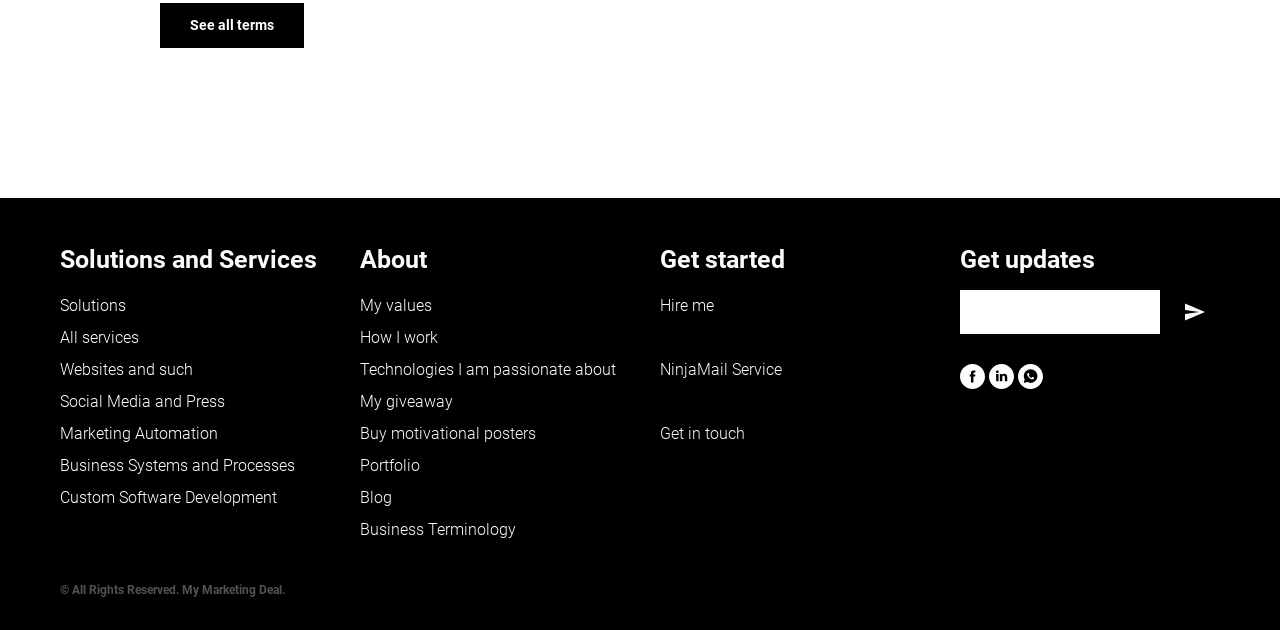Please specify the bounding box coordinates in the format (top-left x, top-left y, bottom-right x, bottom-right y), with values ranging from 0 to 1. Identify the bounding box for the UI component described as follows: Technologies I am passionate about

[0.281, 0.572, 0.481, 0.602]